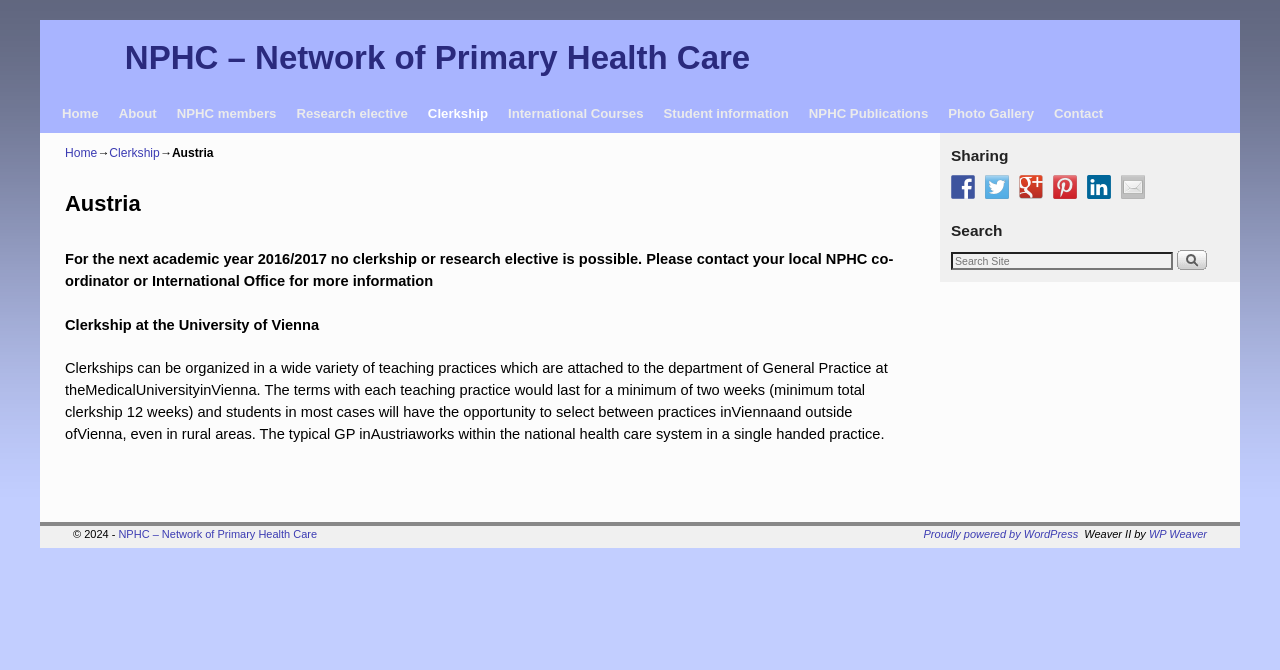Identify the main heading from the webpage and provide its text content.

NPHC – Network of Primary Health Care